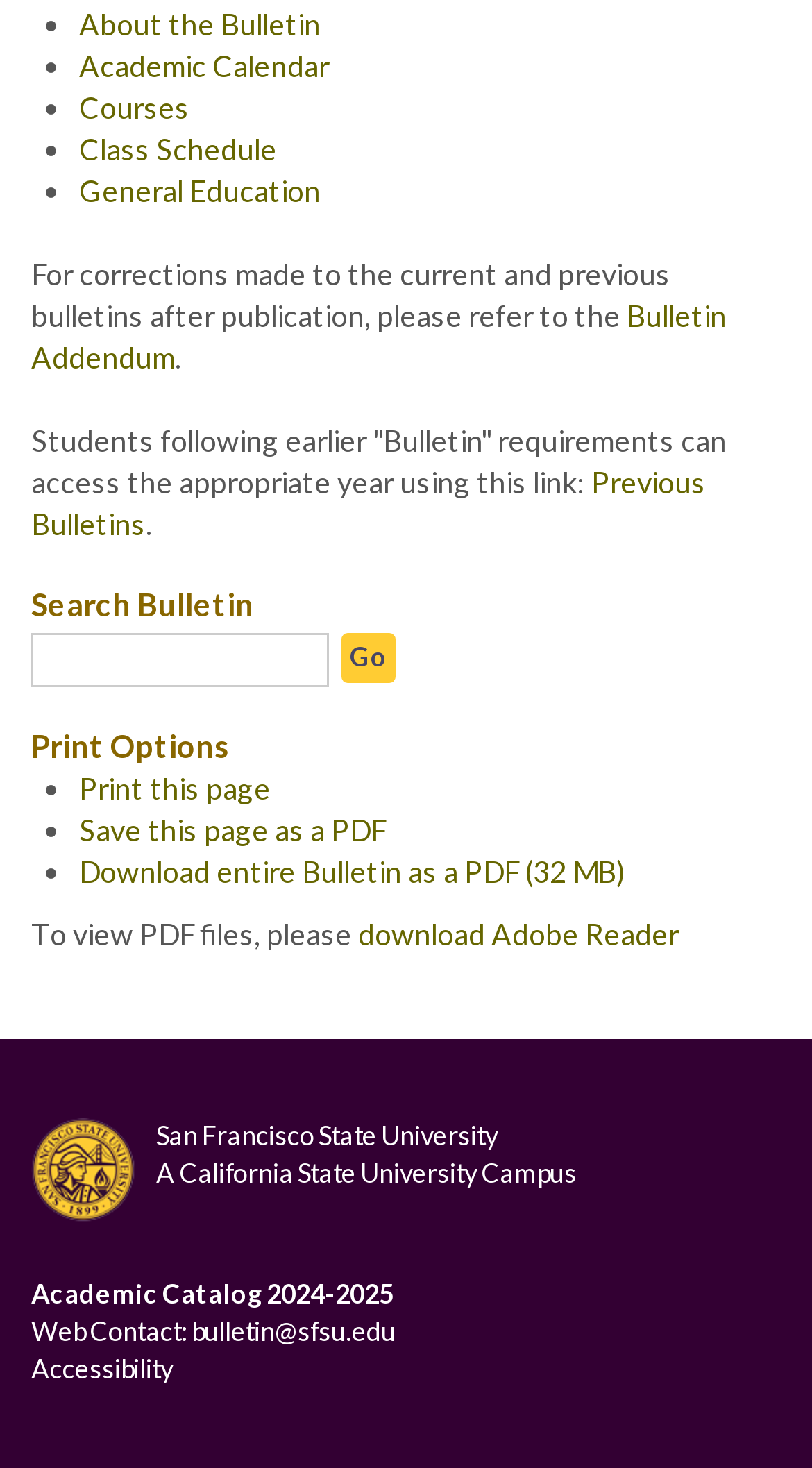Identify the bounding box coordinates of the section that should be clicked to achieve the task described: "Go to About the Bulletin".

[0.097, 0.005, 0.395, 0.029]